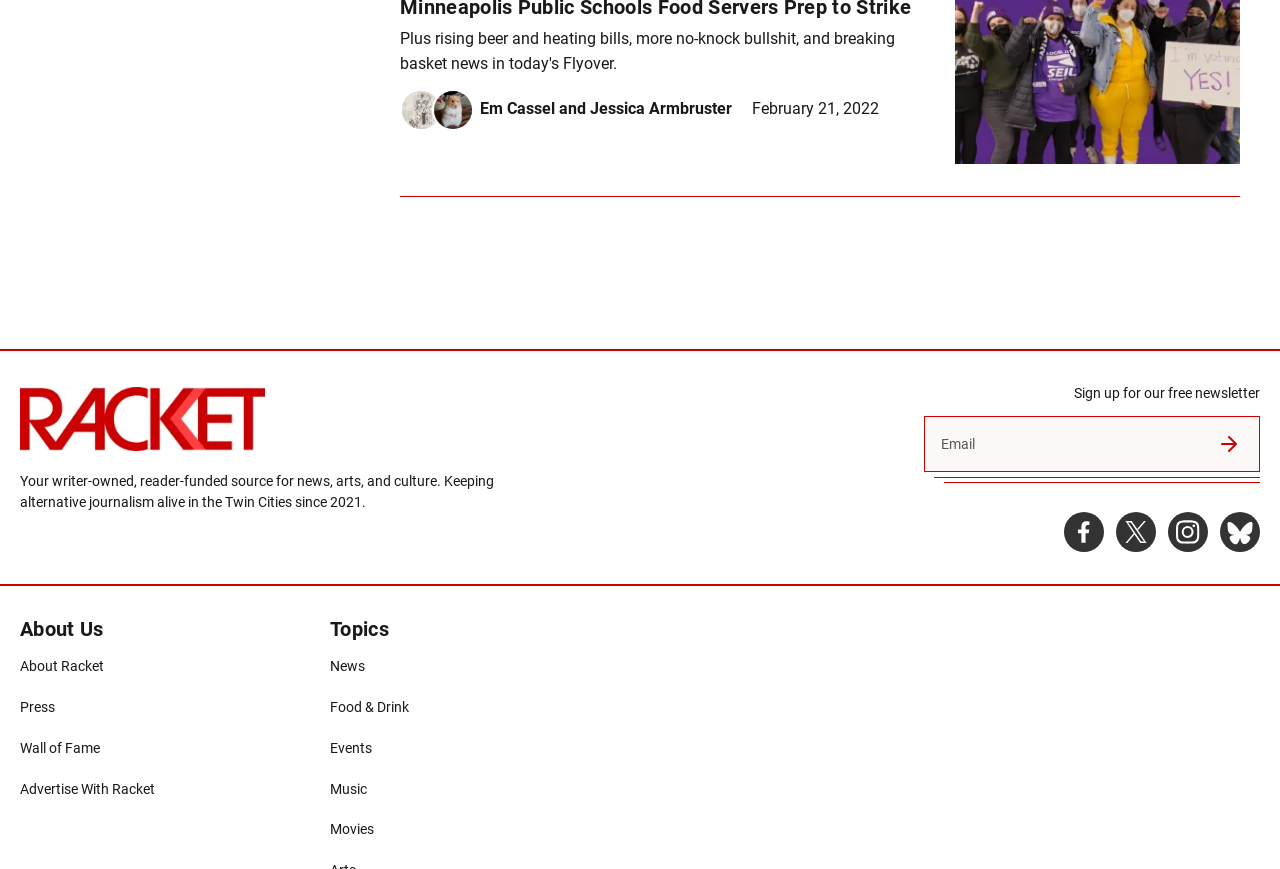Using the provided element description: "Advertise With Racket", identify the bounding box coordinates. The coordinates should be four floats between 0 and 1 in the order [left, top, right, bottom].

[0.016, 0.896, 0.121, 0.921]